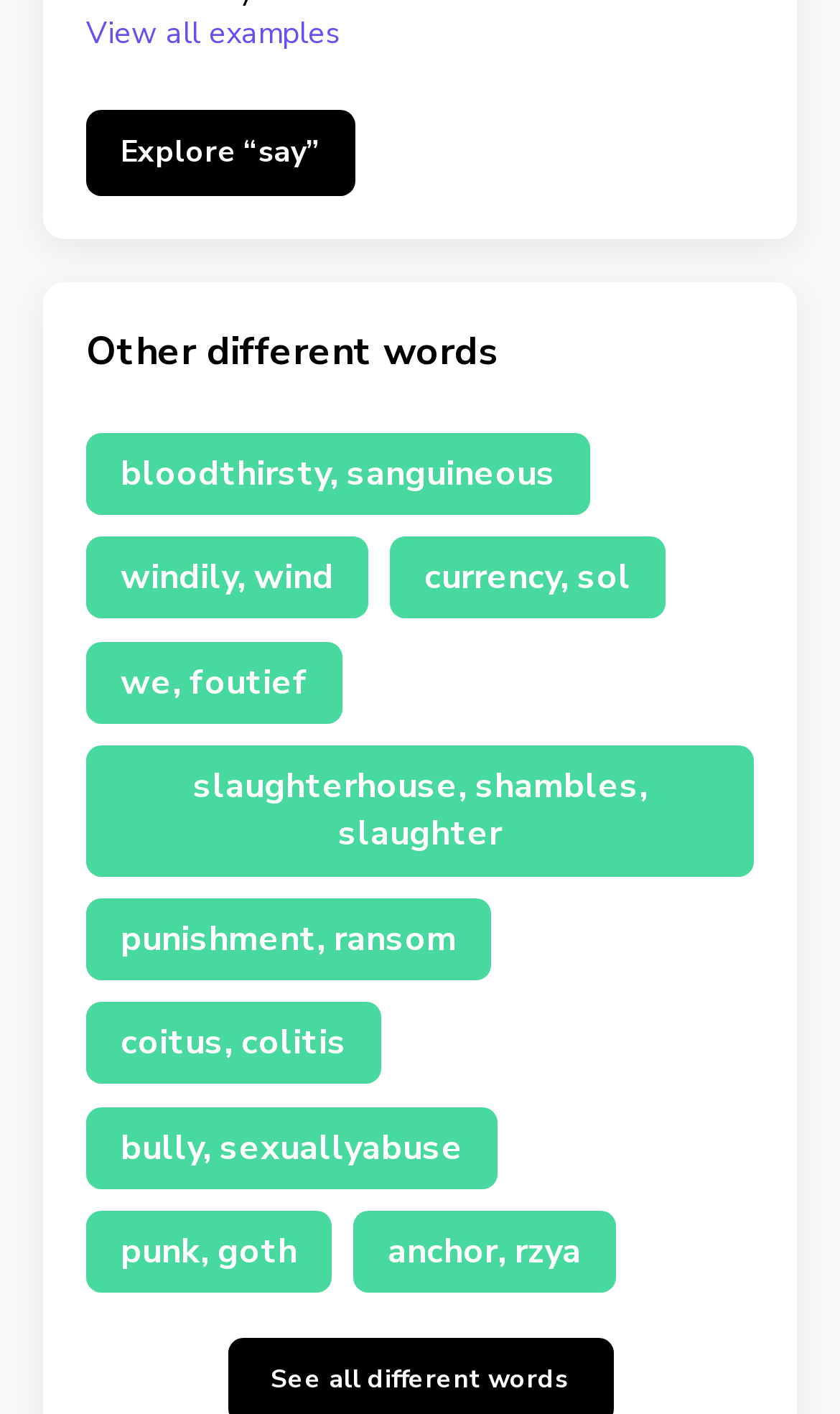What is the last link on the webpage?
Using the details from the image, give an elaborate explanation to answer the question.

The last link on the webpage is 'anchor, rzya' which is located at the bottom right corner of the webpage with a bounding box of [0.421, 0.857, 0.733, 0.915].